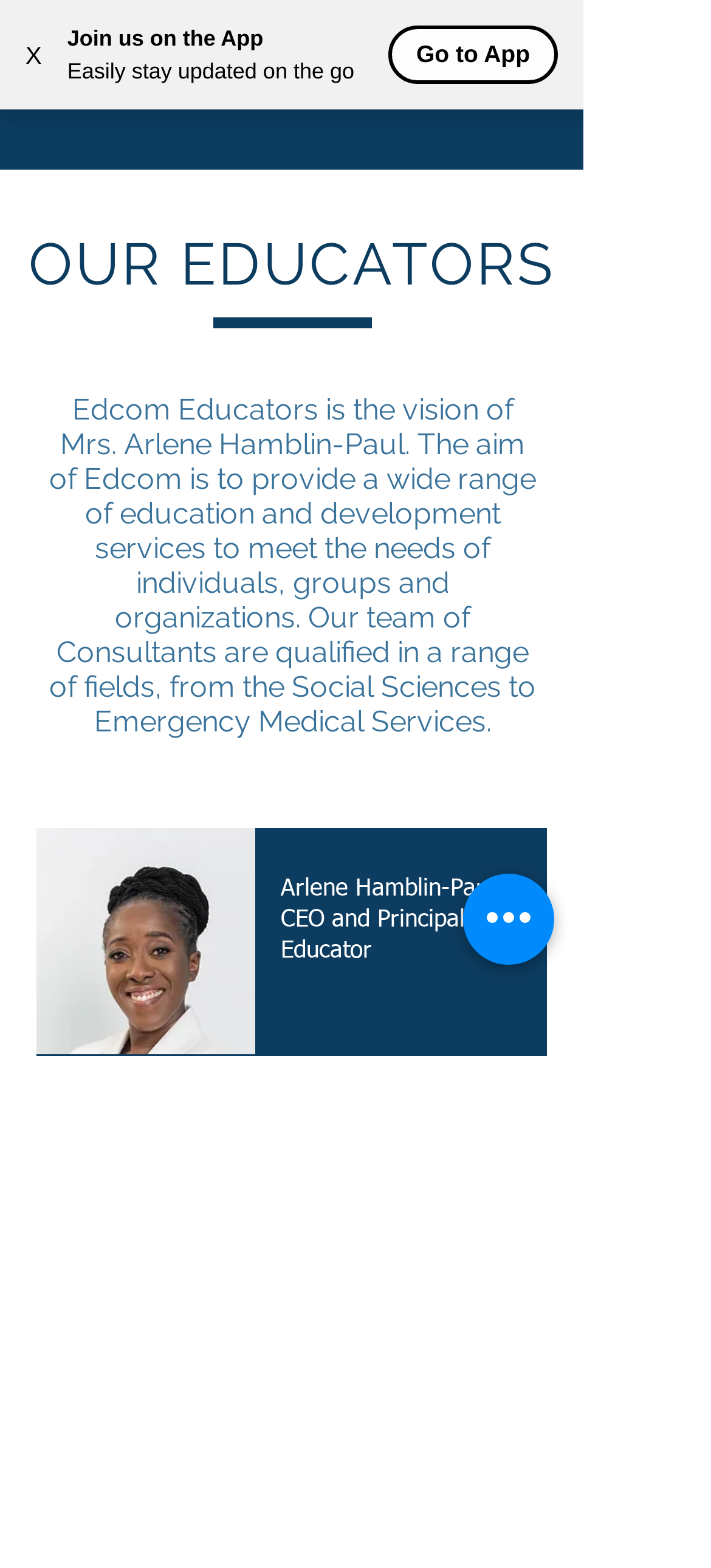What is the purpose of Edcom Educators?
Utilize the image to construct a detailed and well-explained answer.

I found this information by reading the text 'The aim of Edcom is to provide a wide range of education and development services to meet the needs of individuals, groups and organizations.' which is located below the 'OUR EDUCATORS' heading.